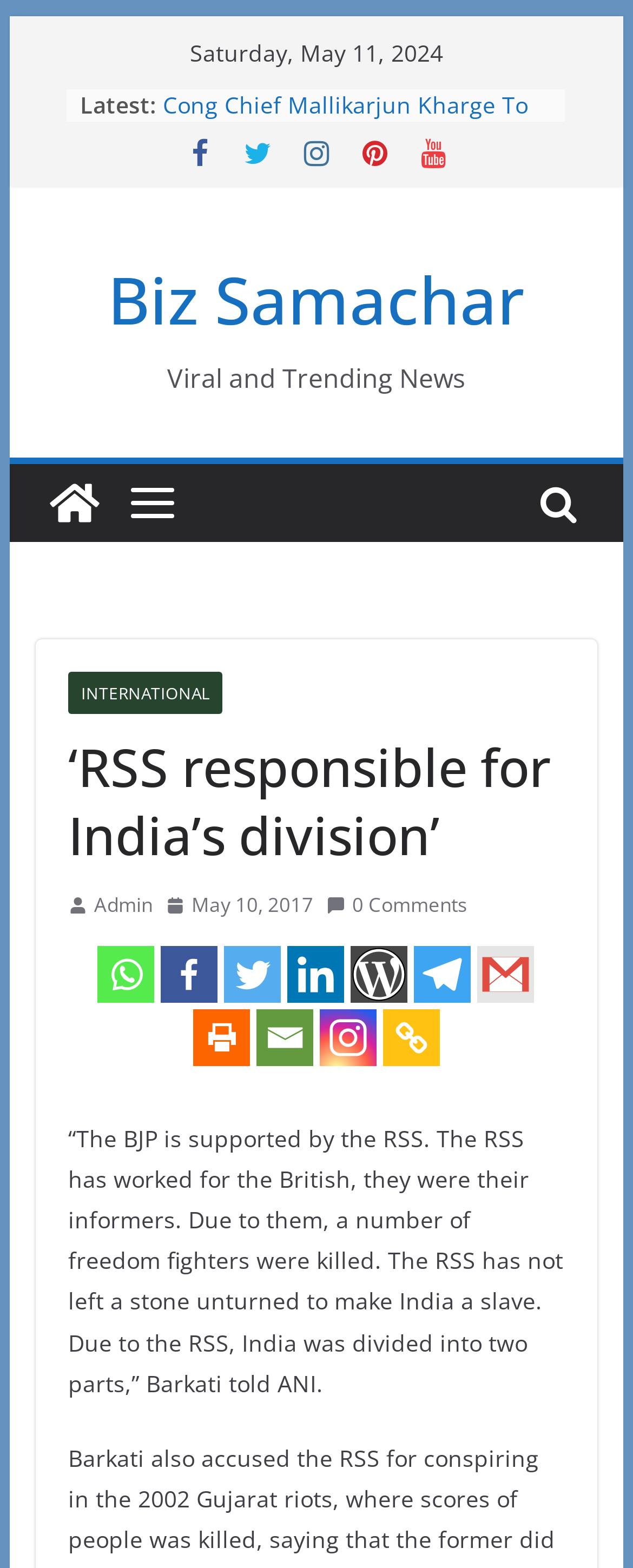Provide a short answer to the following question with just one word or phrase: What is the name of the website?

Biz Samachar